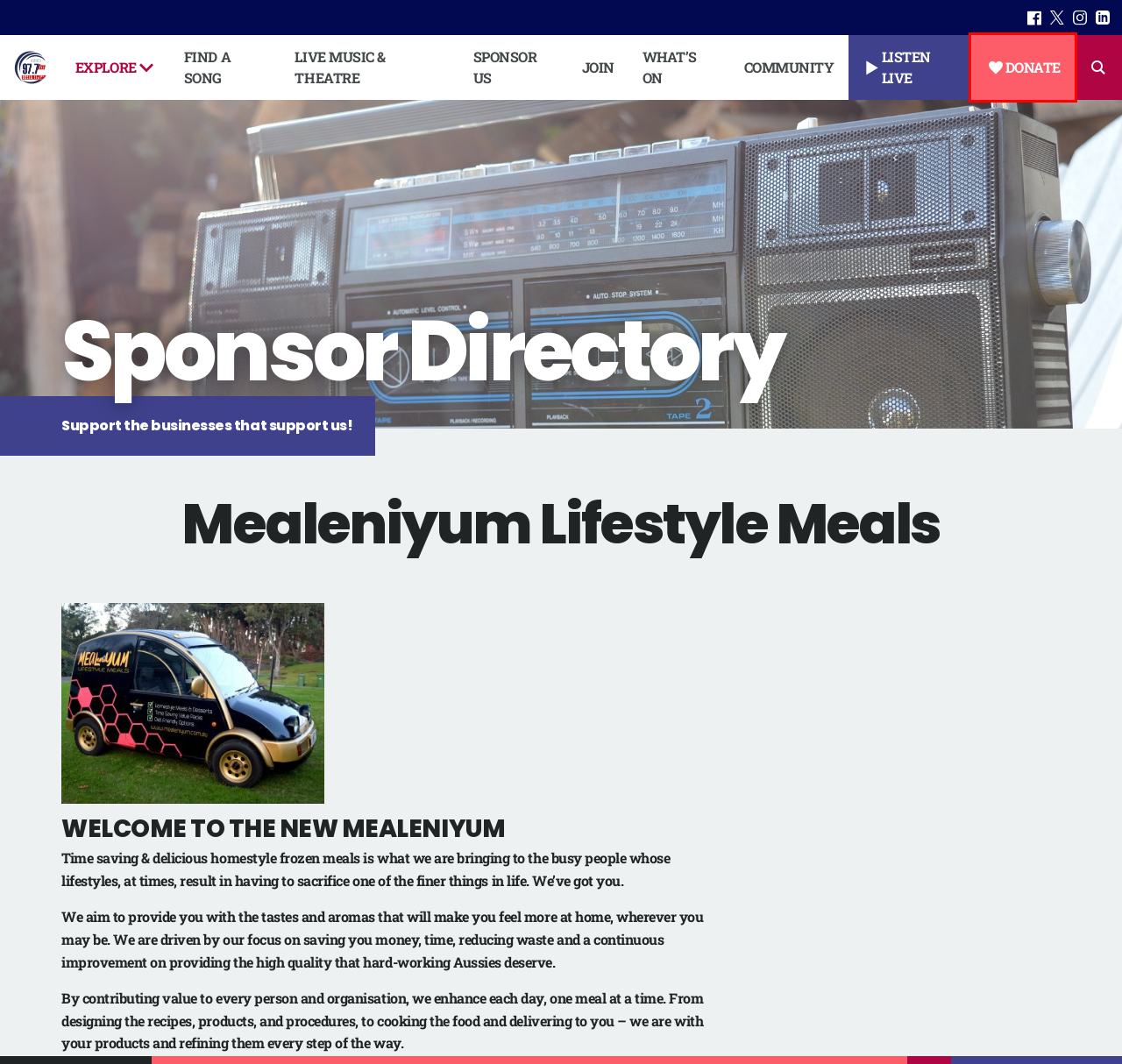Examine the screenshot of the webpage, noting the red bounding box around a UI element. Pick the webpage description that best matches the new page after the element in the red bounding box is clicked. Here are the candidates:
A. Events Archive - Casey Radio 97.7 FM
B. Donate to Casey Radio - Casey Radio 97.7 FM
C. Sponsors - Casey Radio 97.7 FM
D. Membership - Casey Radio 97.7 FM
E. Find a song - Casey Radio 97.7 FM
F. Casey Radio 97.7 FM
G. Music Events Archive - Casey Radio 97.7 FM
H. Community Organisations Archives - Casey Radio 97.7 FM

B